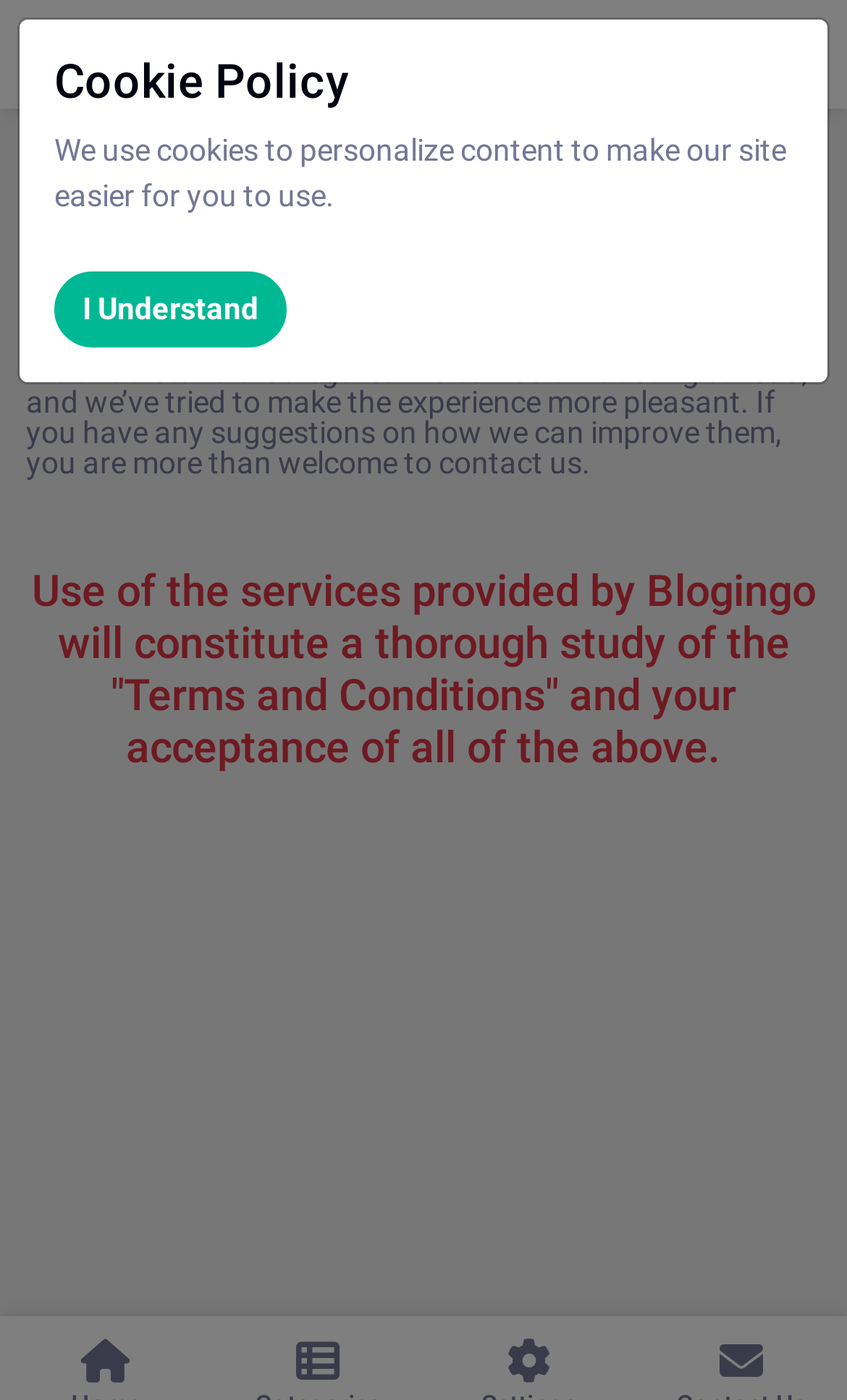What is the relationship between ViaCoders and Blogingo?
Give a comprehensive and detailed explanation for the question.

The static text element mentions that ViaCoders offers a wide range of services and features, implying that ViaCoders is the provider of services and Blogingo is the platform or website that offers these services.